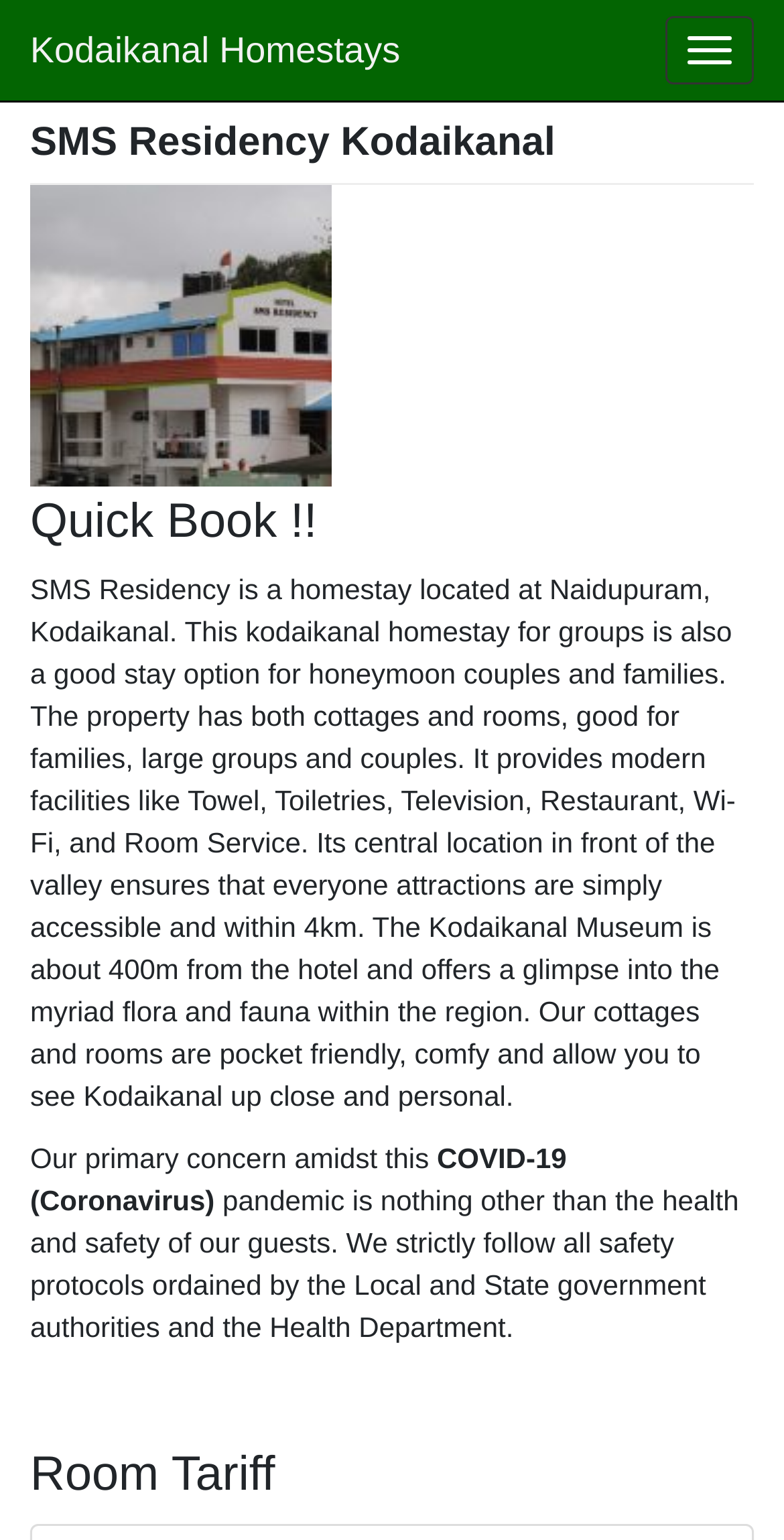Provide the text content of the webpage's main heading.

SMS Residency Kodaikanal